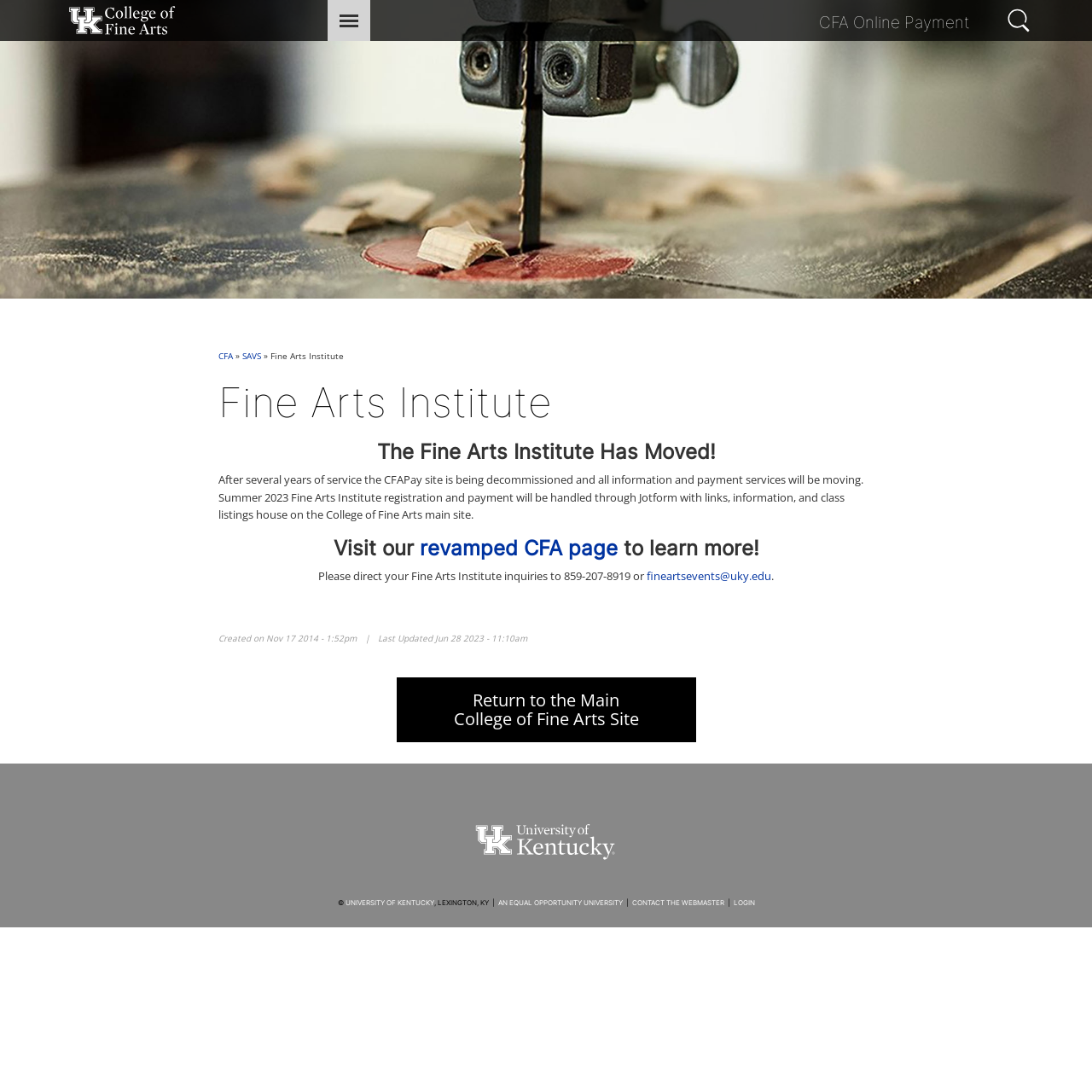Find the bounding box coordinates of the clickable area that will achieve the following instruction: "Search Fine Arts Site".

[0.916, 0.0, 0.95, 0.038]